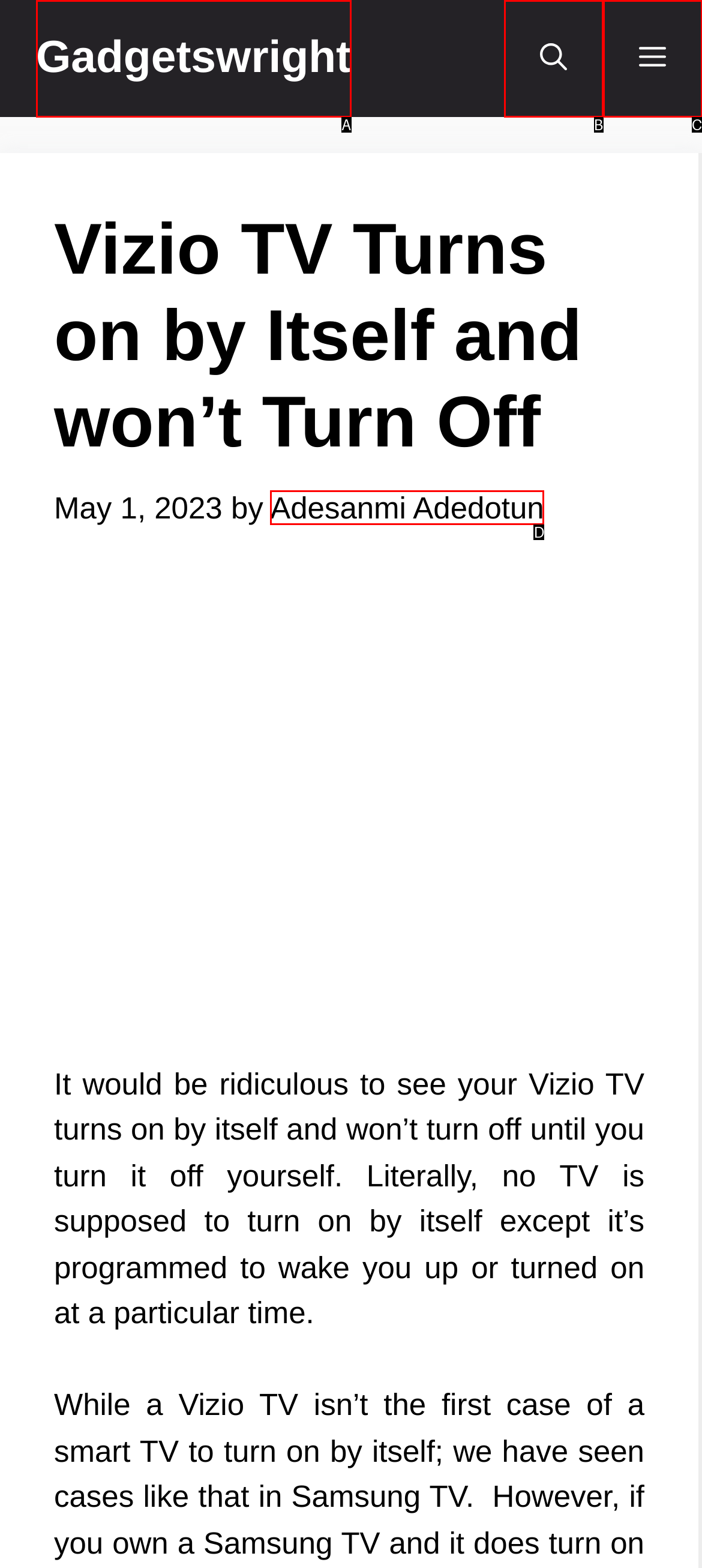Identify the option that corresponds to the description: aria-label="Open search". Provide only the letter of the option directly.

B